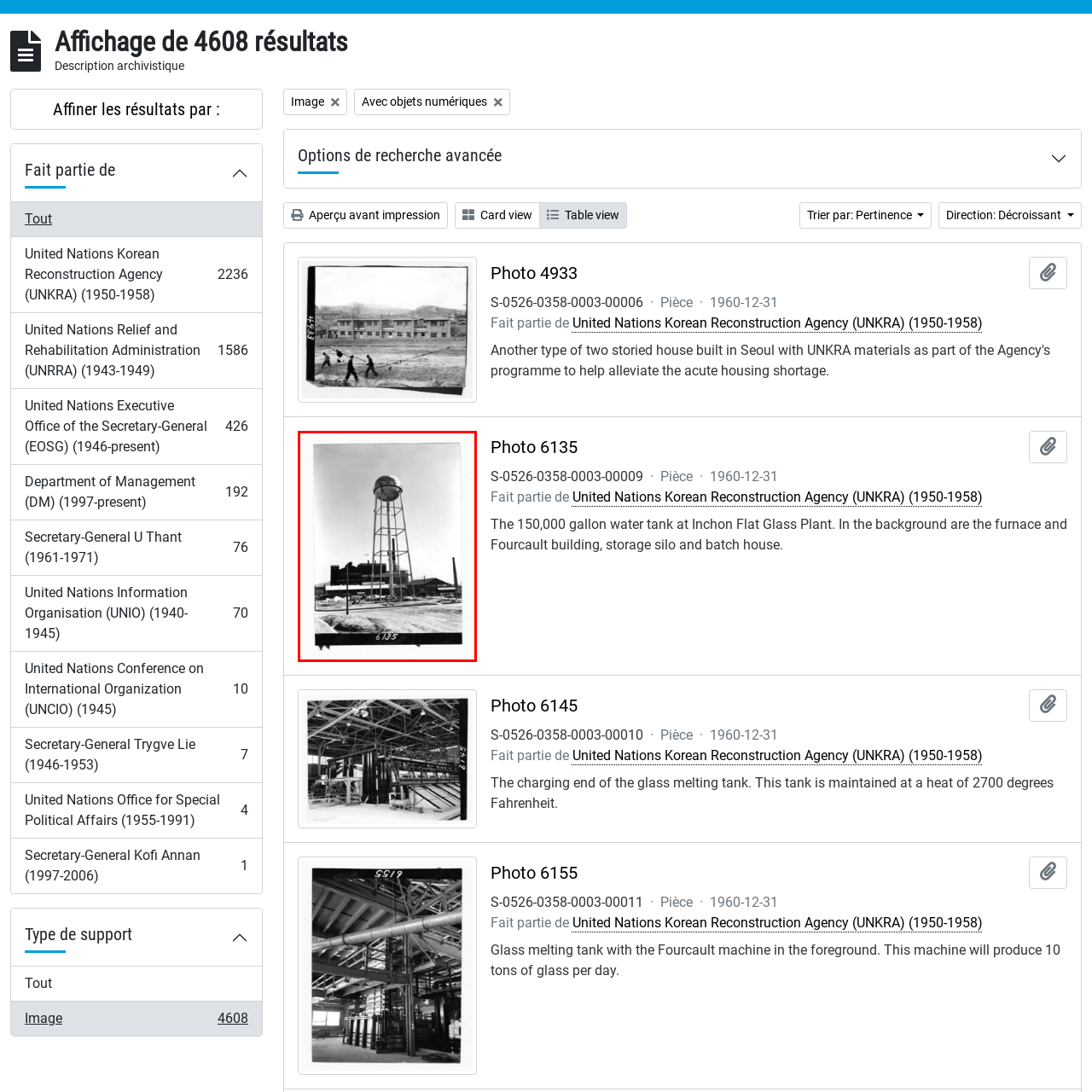Examine the image inside the red outline, What is the date of the photograph?
 Answer with a single word or phrase.

December 31, 1960